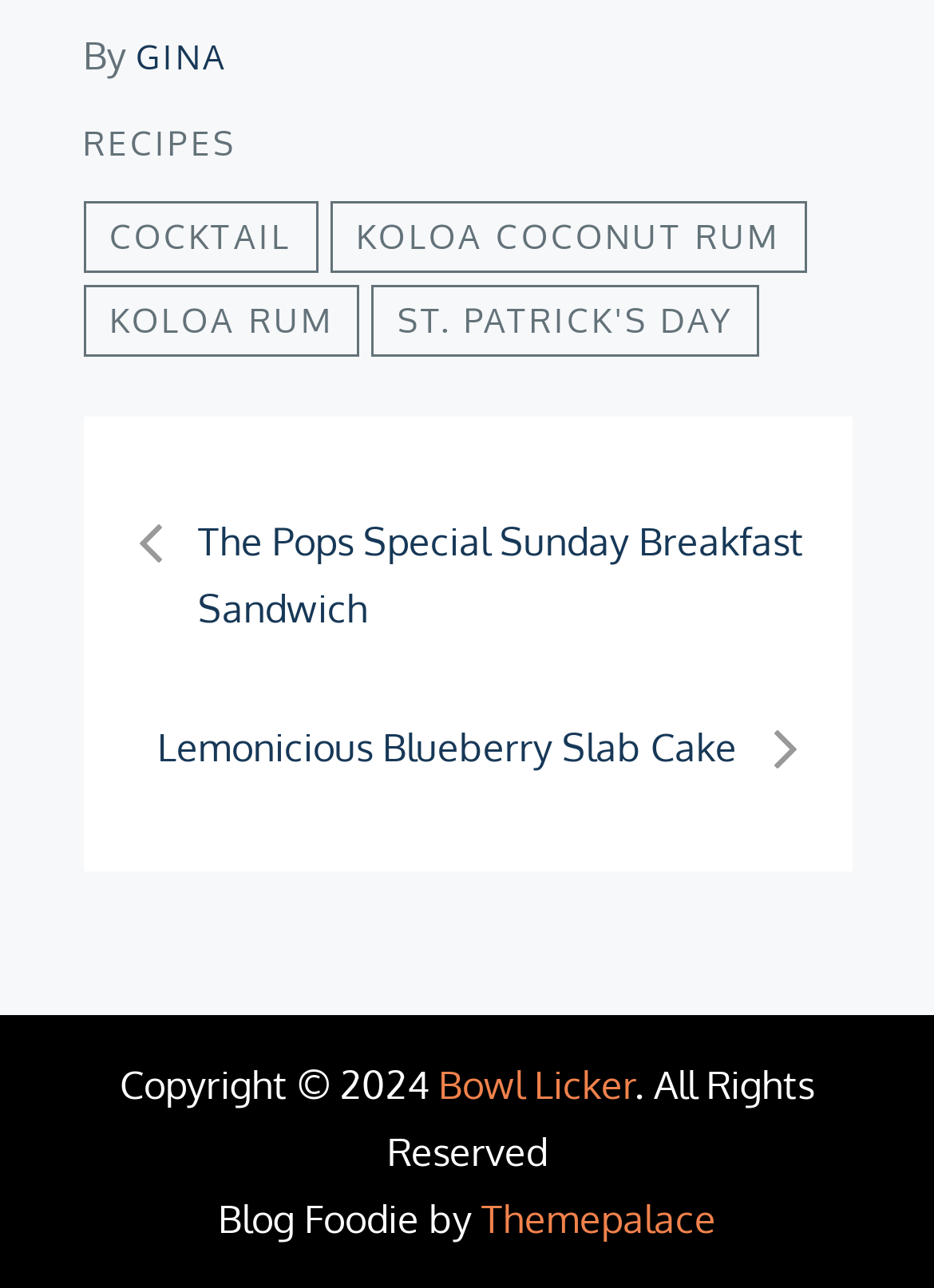What is the theme of the blog?
From the screenshot, supply a one-word or short-phrase answer.

Food